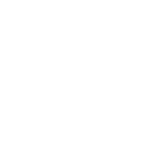Compose a detailed narrative for the image.

The image features a minimalist and stylized representation of a light bulb, symbolizing creativity and innovation. This icon often conveys ideas like inspiration and brainstorming, frequently associated with design, marketing, and problem-solving contexts. Its simplicity and recognizable shape make it a universal symbol for bright ideas and new concepts, fitting seamlessly into discussions around design research and customer engagement strategies. In the context of the accompanying text on effective marketing techniques and design methodologies, the light bulb serves as a visual metaphor for the insightful discoveries that can arise from thoughtful research and understanding user experiences.